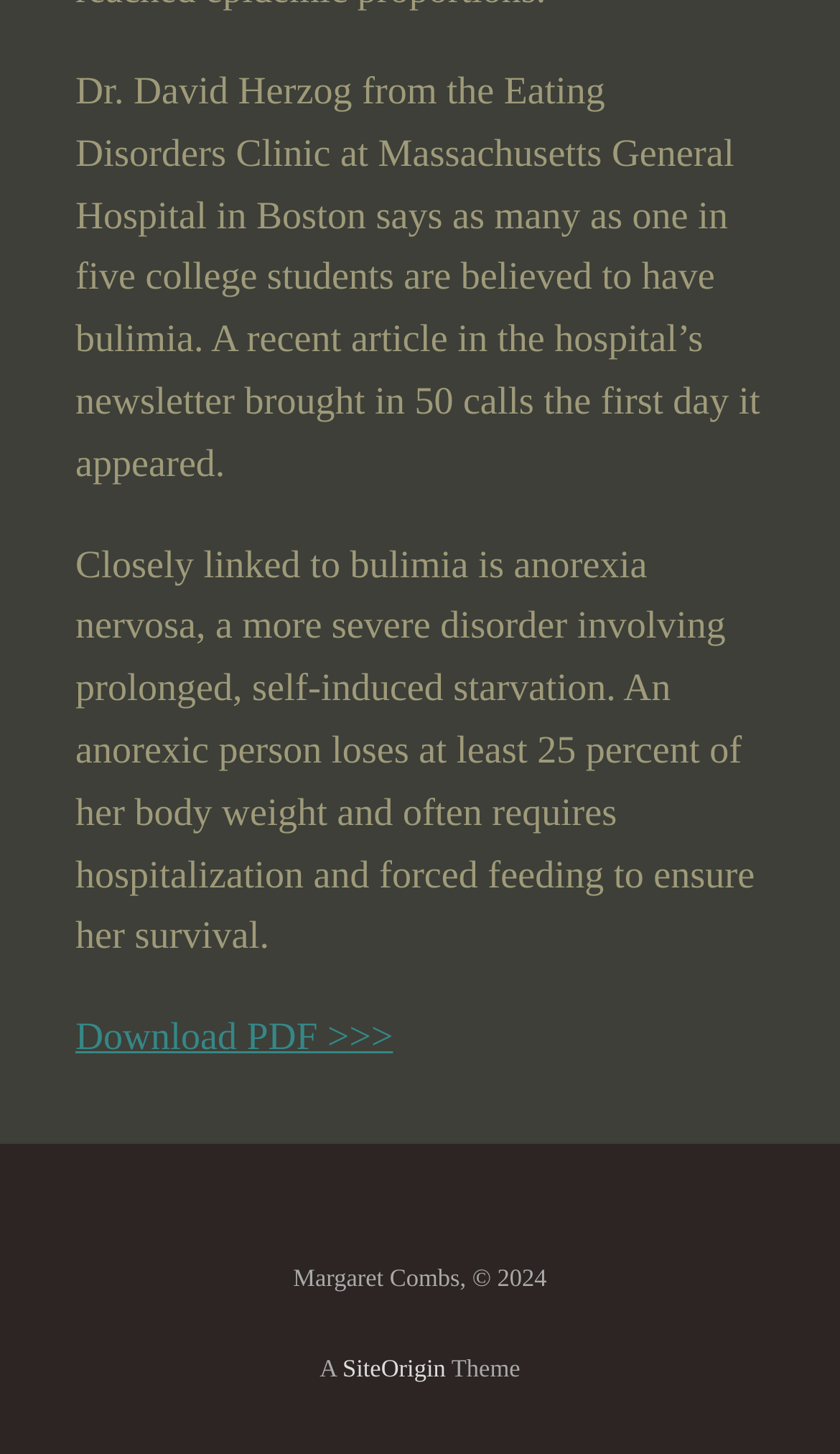Based on the element description: "SiteOrigin", identify the UI element and provide its bounding box coordinates. Use four float numbers between 0 and 1, [left, top, right, bottom].

[0.408, 0.934, 0.531, 0.951]